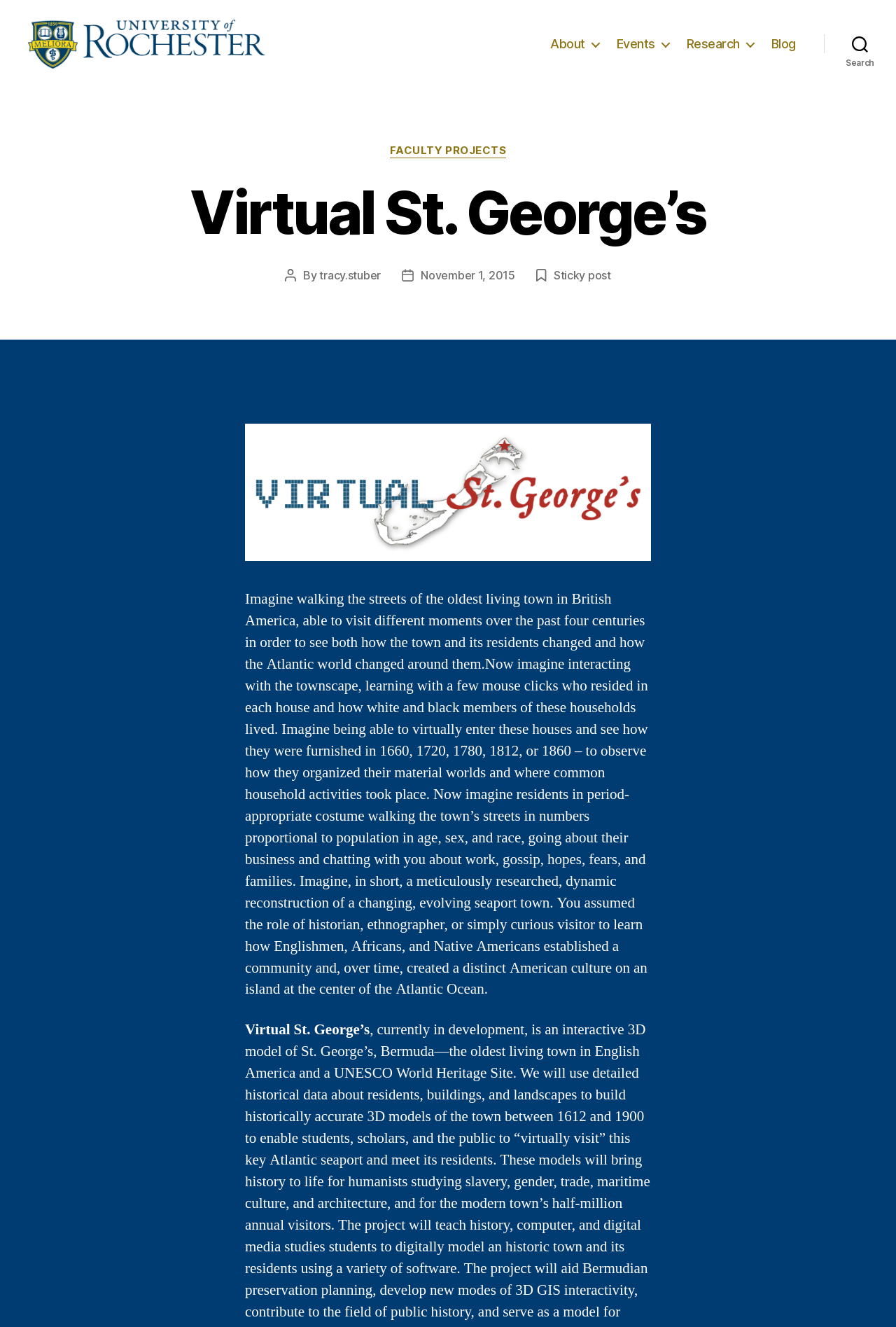Offer a comprehensive description of the webpage’s content and structure.

The webpage is about Virtual St. George's, a digital humanities project. At the top, there is a link to "Andrew W. Mellon Digital Humanities Fellows" accompanied by an image. Below this, there is a horizontal navigation menu with links to "About", "Events", "Research", and "Blog".

On the right side of the page, there is a search button. When expanded, it reveals a header section with a title "Virtual St. George's" and a category section with a link to "FACULTY PROJECTS". Below this, there is a section with information about a blog post, including the author "tracy.stuber" and the post date "November 1, 2015".

The main content of the page is an image and a long descriptive text about the Virtual St. George's project. The text describes the project as a meticulously researched, dynamic reconstruction of a changing, evolving seaport town, where users can interact with the townscape, learn about its history, and explore the material worlds of its residents. The text is divided into three paragraphs, with the first paragraph introducing the project, the second paragraph describing the interactive features, and the third paragraph summarizing the project's goals.